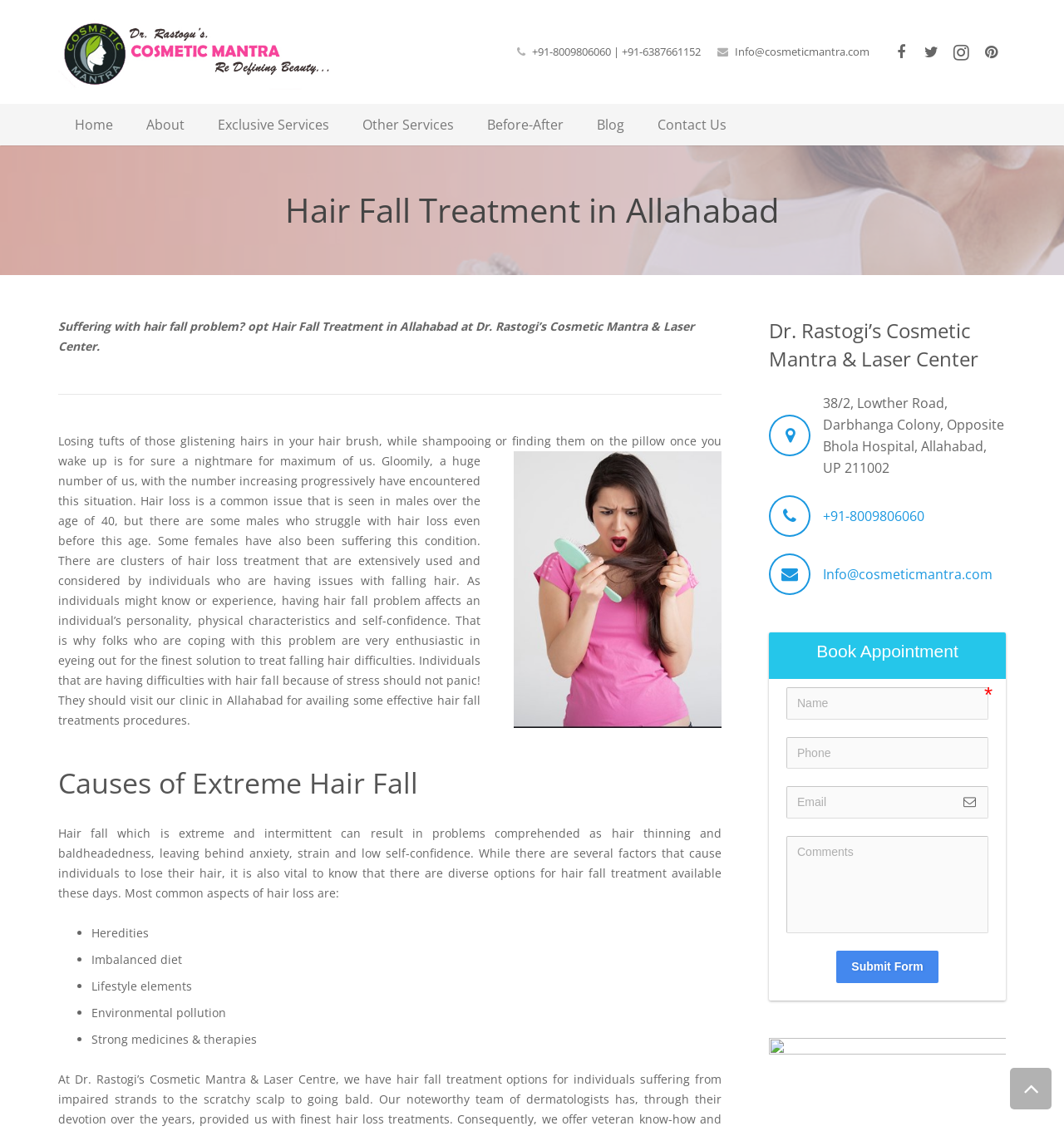Locate the bounding box coordinates of the element that should be clicked to execute the following instruction: "Enter your name in the input field".

[0.739, 0.608, 0.929, 0.636]